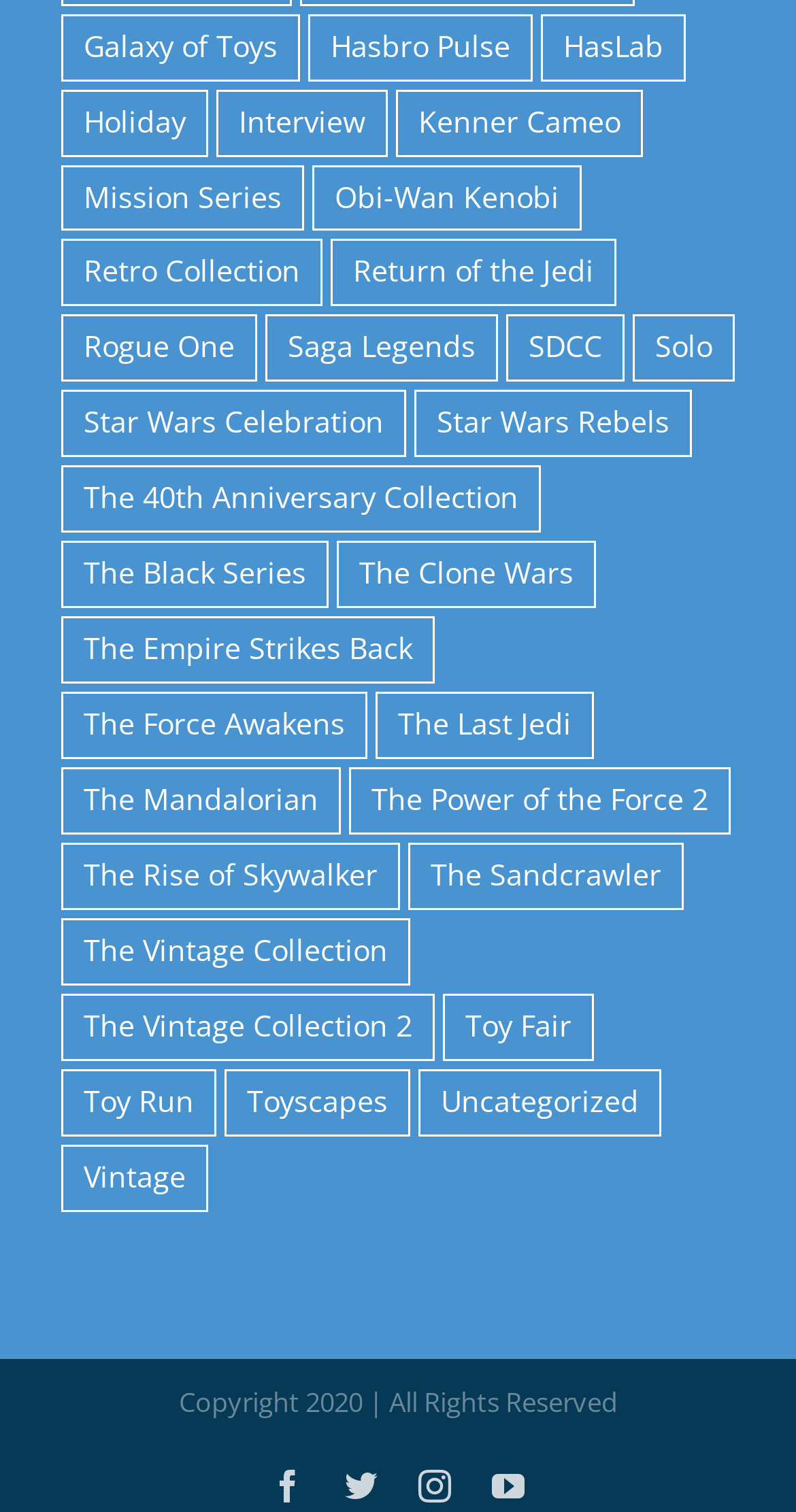Provide the bounding box coordinates of the HTML element described by the text: "HasLab". The coordinates should be in the format [left, top, right, bottom] with values between 0 and 1.

[0.679, 0.009, 0.862, 0.053]